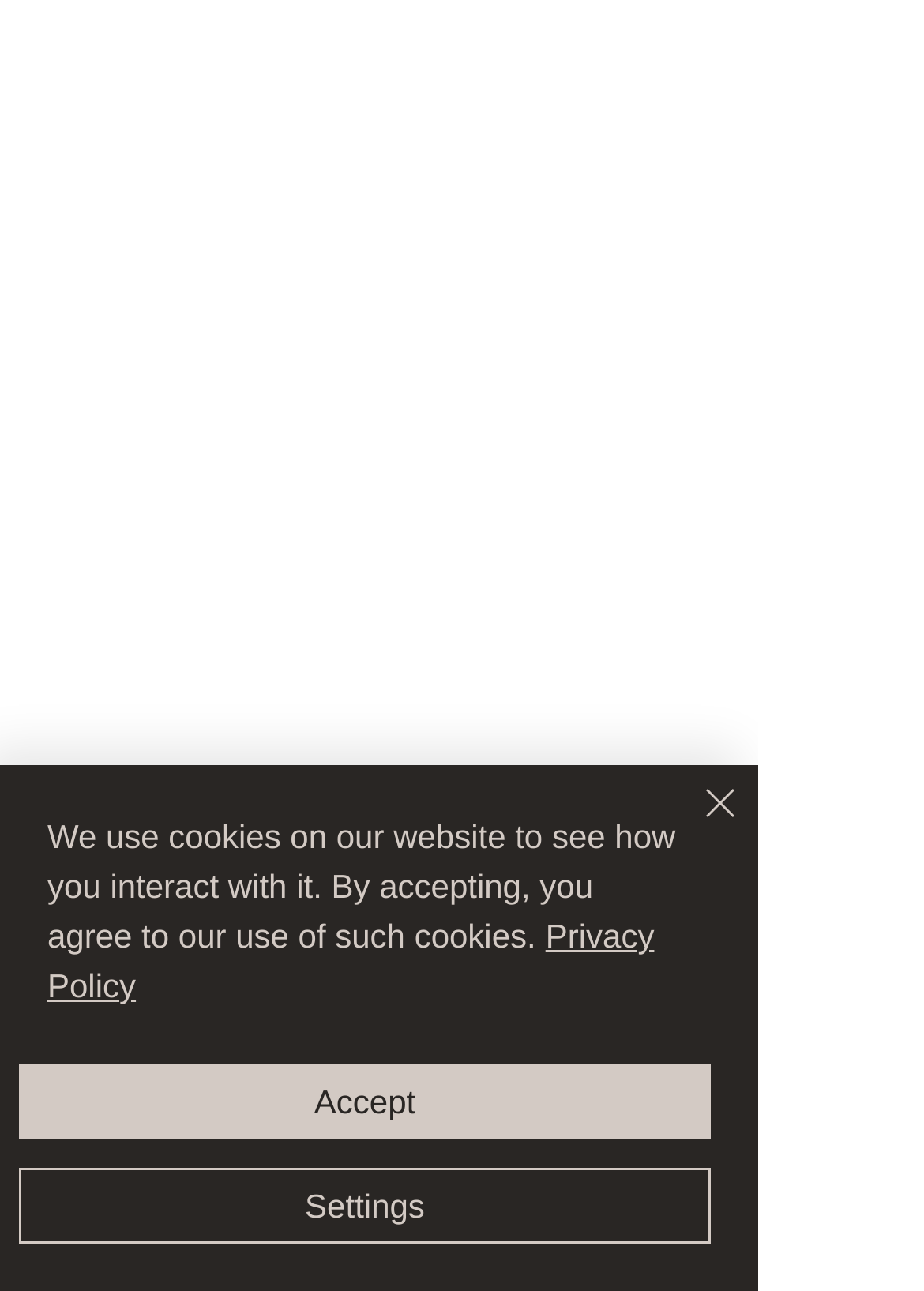Bounding box coordinates should be in the format (top-left x, top-left y, bottom-right x, bottom-right y) and all values should be floating point numbers between 0 and 1. Determine the bounding box coordinate for the UI element described as: Privacy Policy

[0.051, 0.71, 0.708, 0.778]